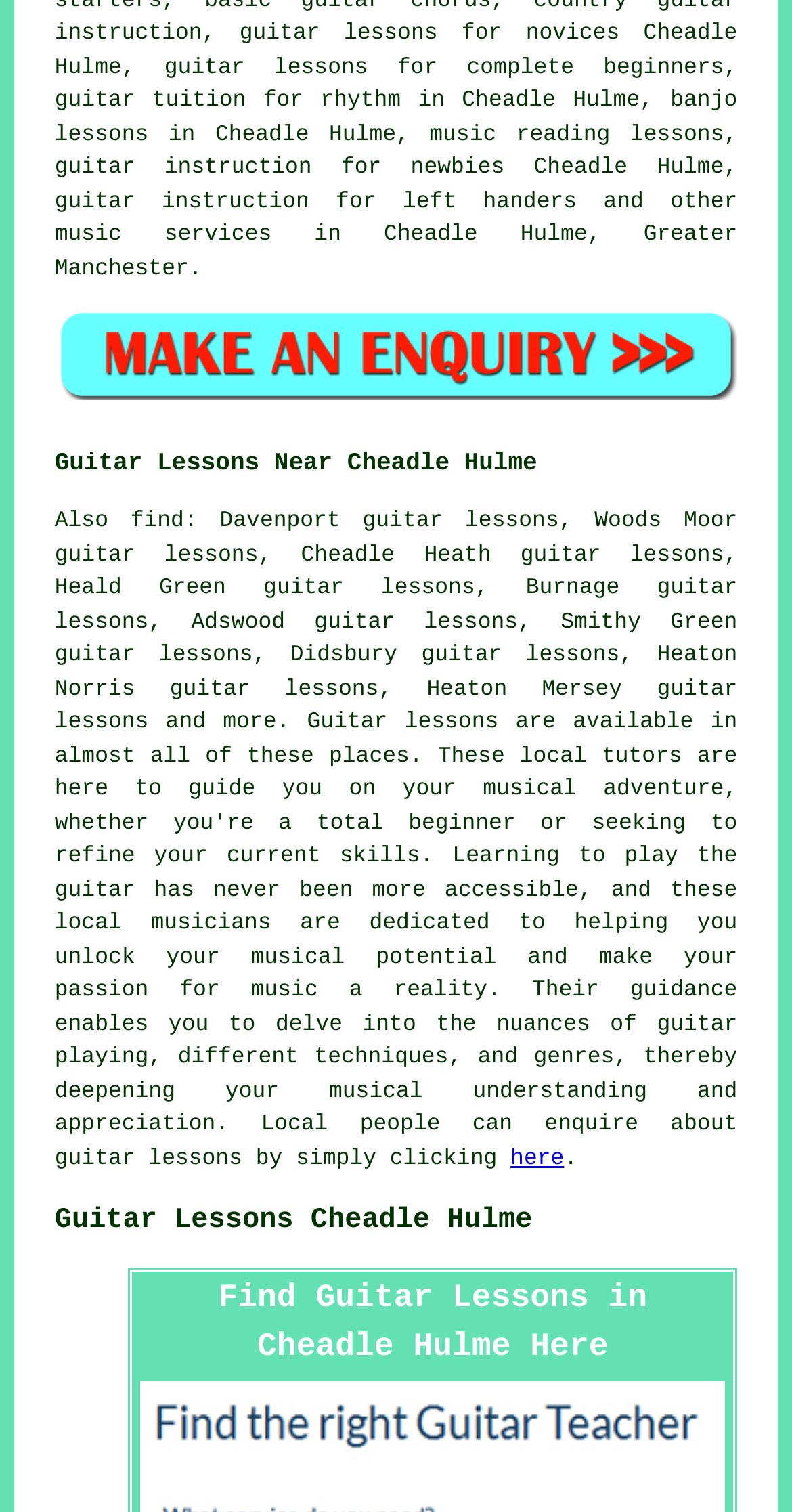What is the focus of the guitar lessons near Cheadle Hulme? Observe the screenshot and provide a one-word or short phrase answer.

Guitar playing